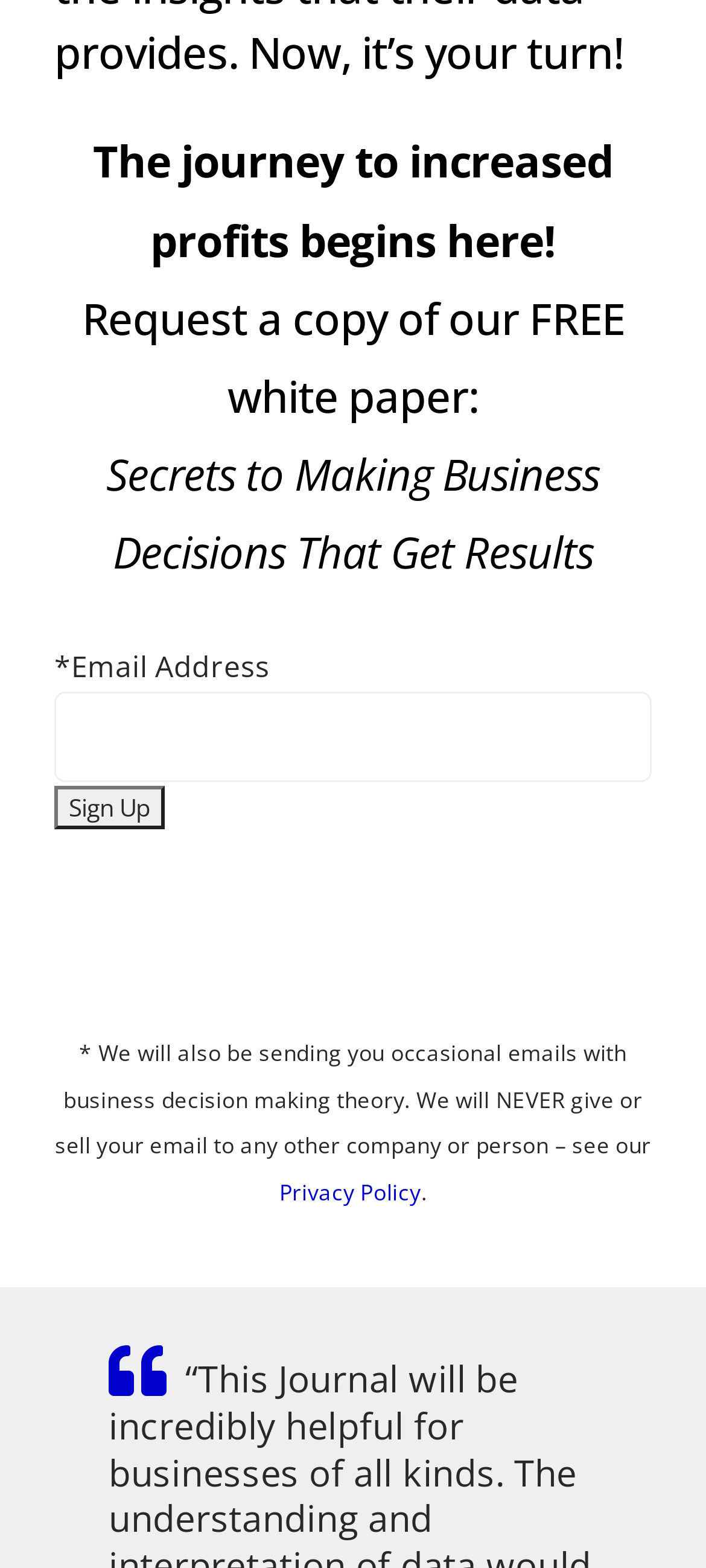What is the function of the 'Sign Up' button?
Look at the screenshot and provide an in-depth answer.

The 'Sign Up' button is located below the email address field and is likely to be used to submit the user's email address to request a free copy of the white paper, 'Secrets to Making Business Decisions That Get Results'.